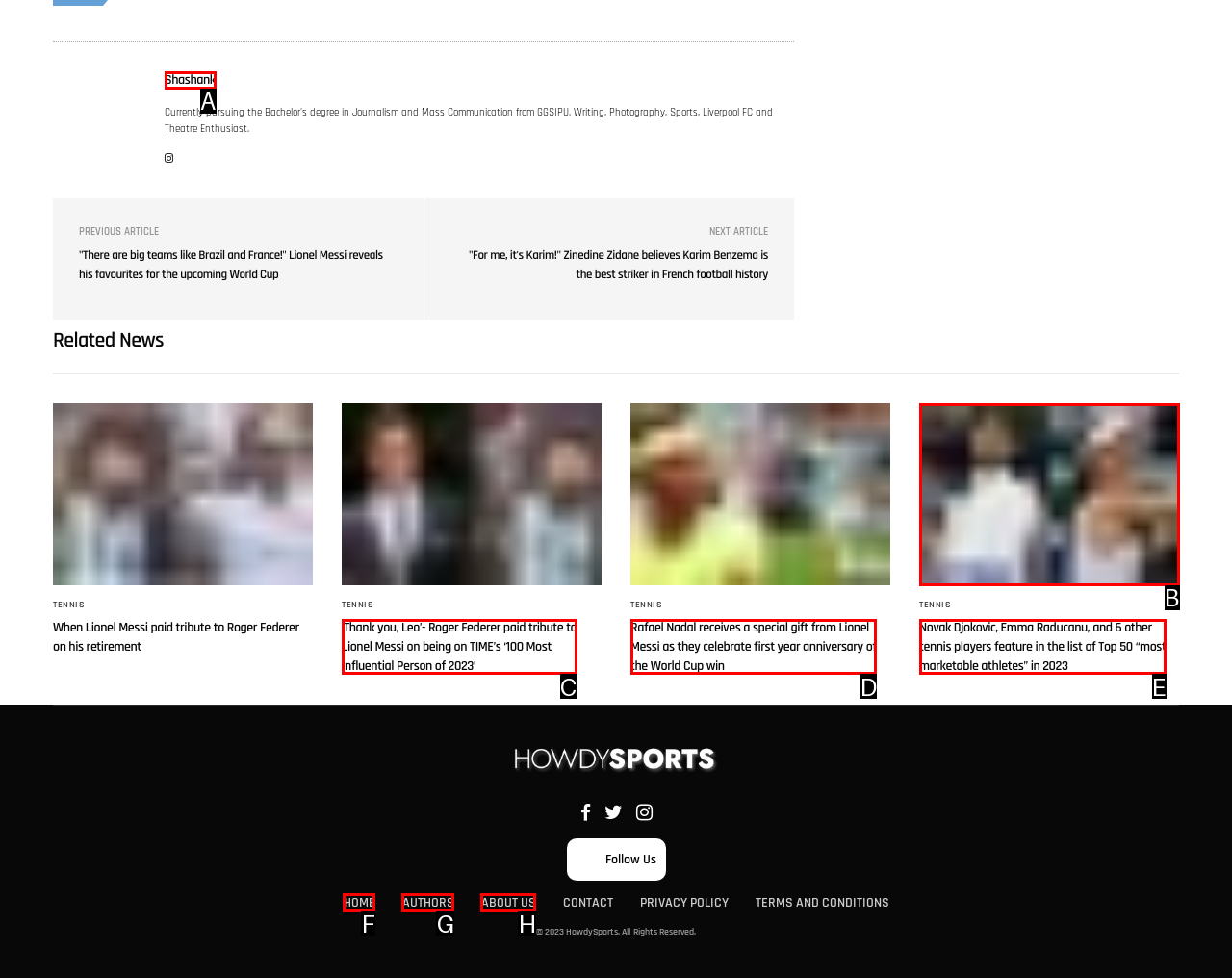Determine the HTML element to click for the instruction: Click on the 'Shashank' link.
Answer with the letter corresponding to the correct choice from the provided options.

A